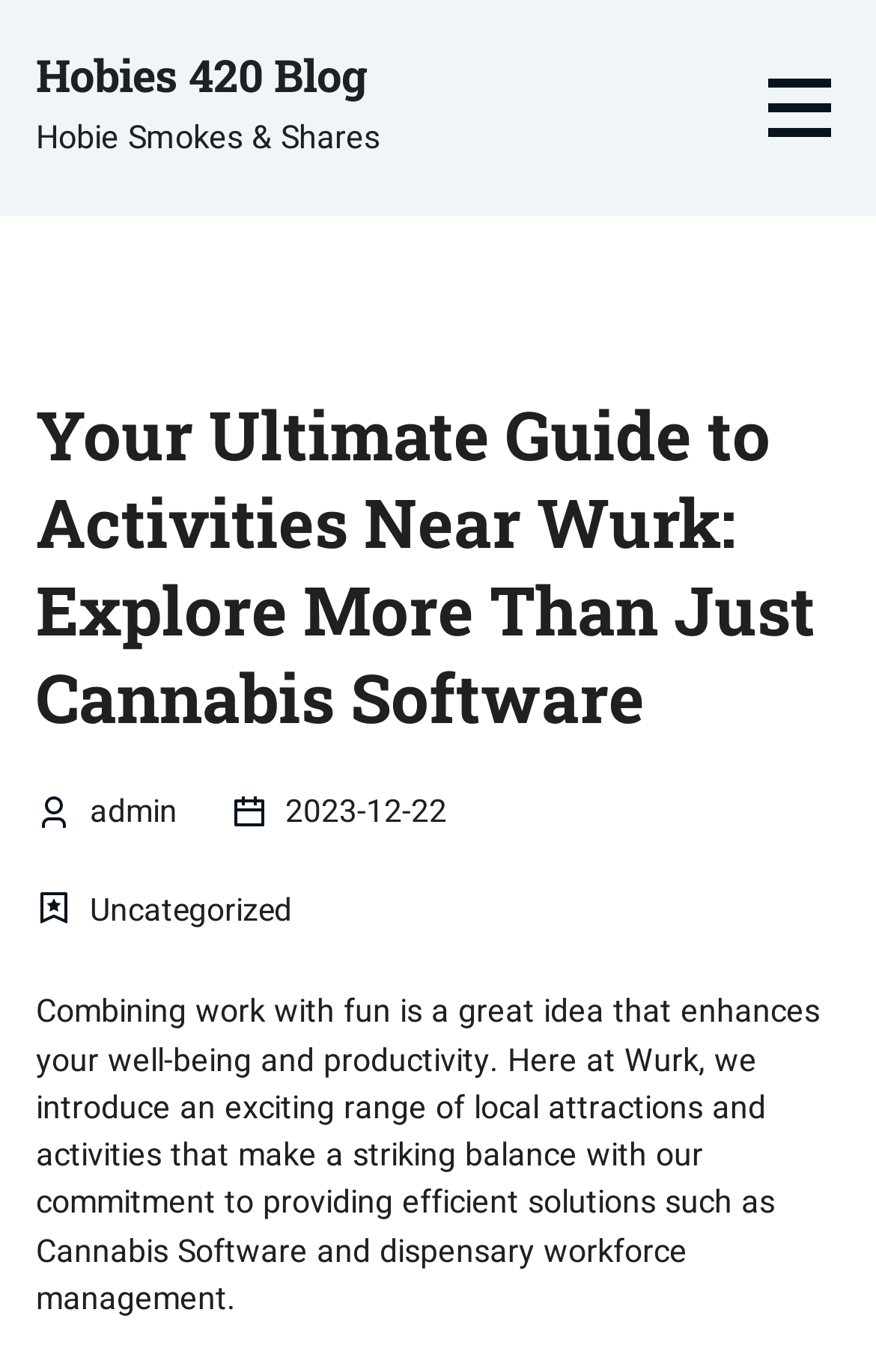Look at the image and answer the question in detail:
When was the blog post published?

I found the answer by looking at the time element that contains the text '2023-12-22' which indicates the publication date of the blog post.